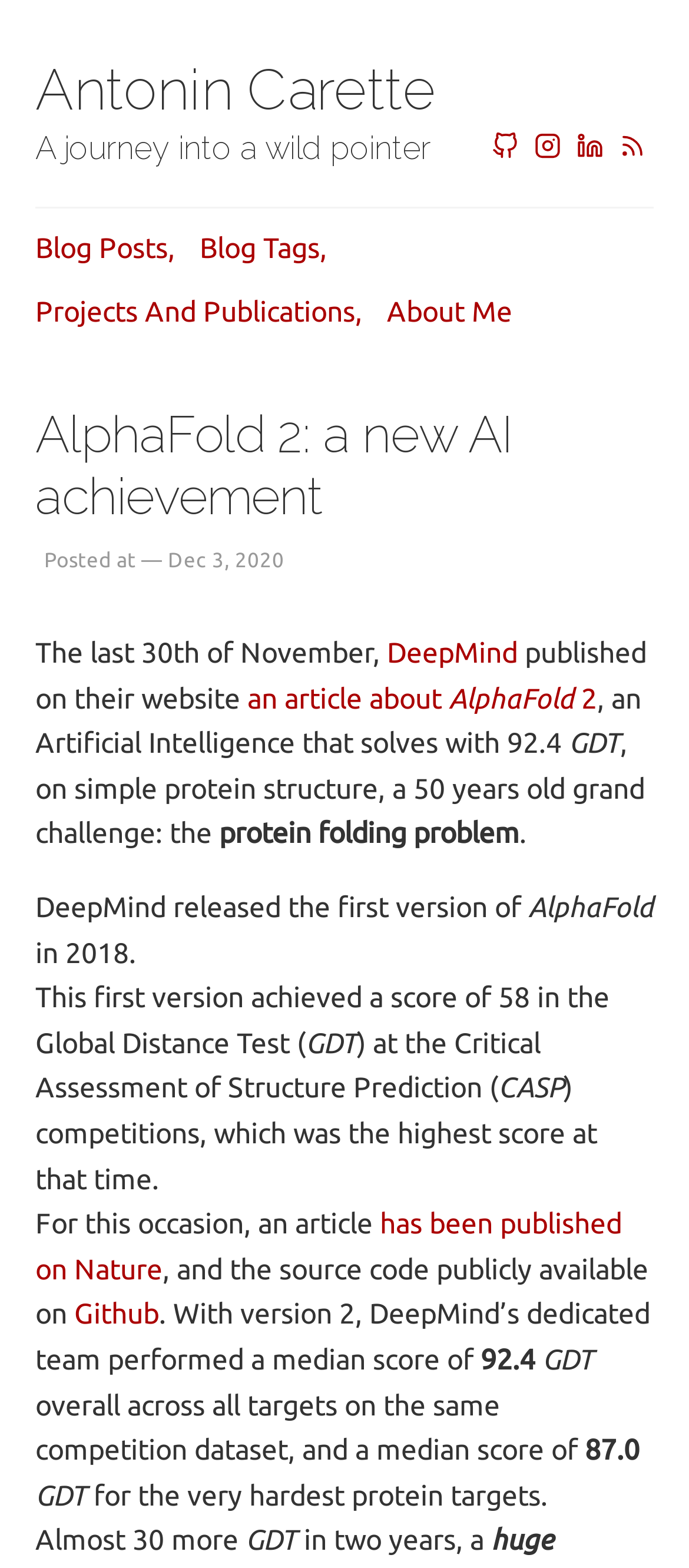Based on the element description, predict the bounding box coordinates (top-left x, top-left y, bottom-right x, bottom-right y) for the UI element in the screenshot: title="LinkedIn"

[0.826, 0.084, 0.887, 0.104]